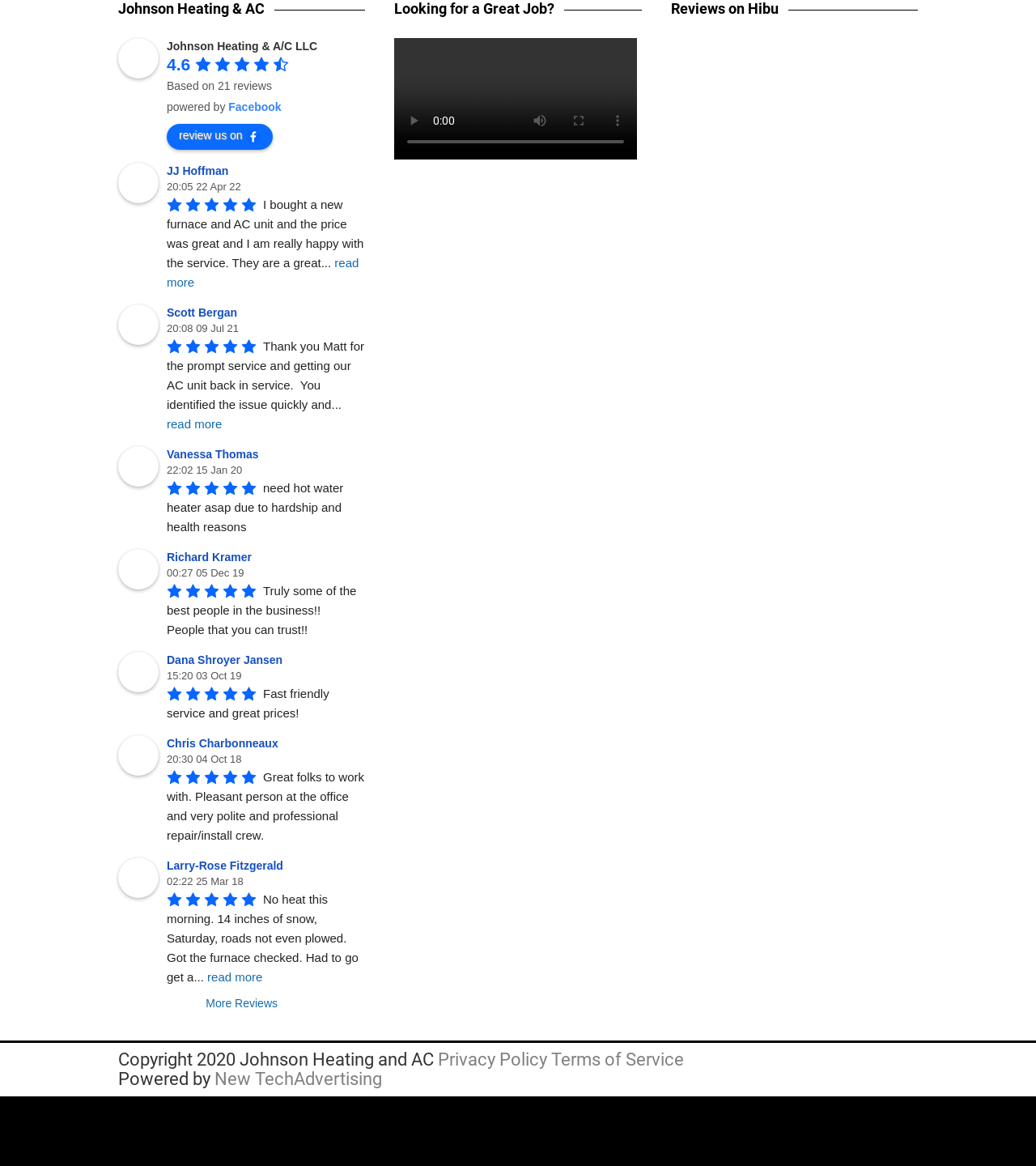Using the details from the image, please elaborate on the following question: How many stars are displayed in each review?

Each review has five stars displayed next to the user's name, indicating a 5-star rating.